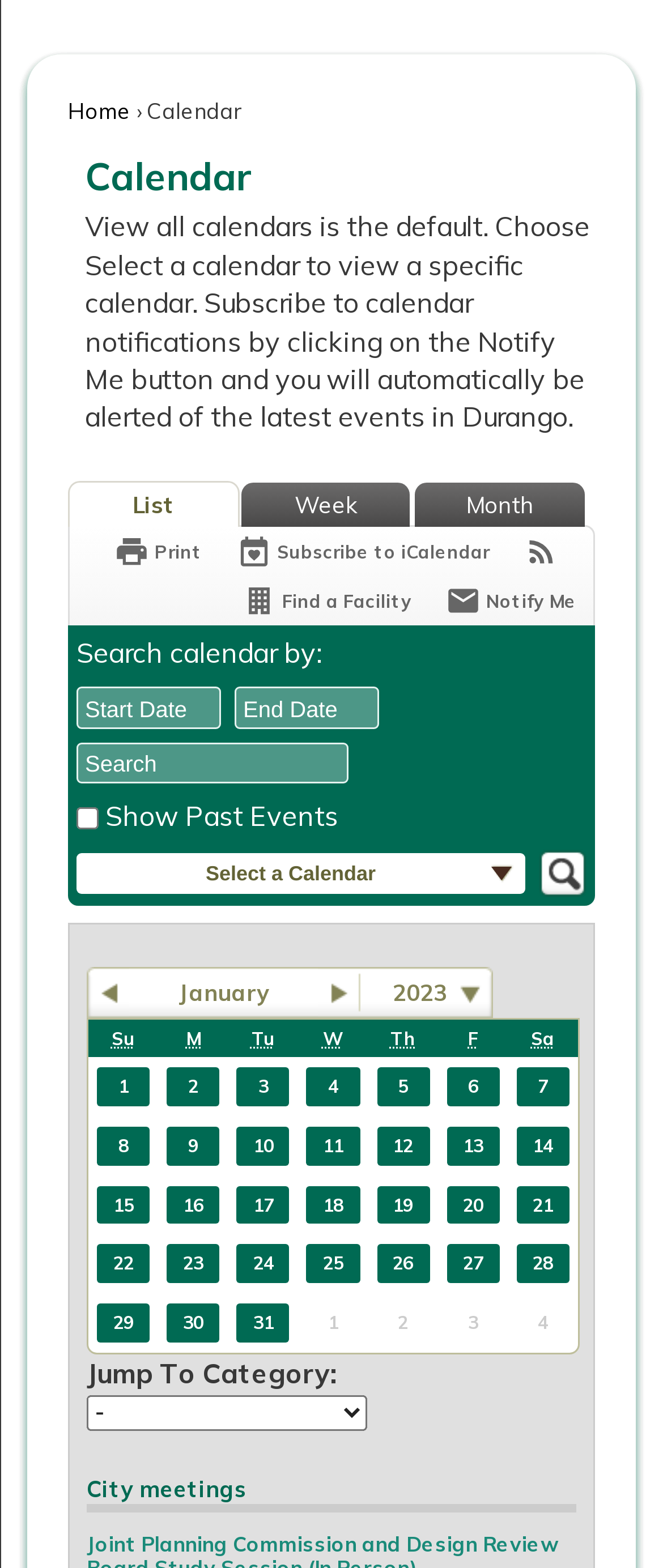Please provide the bounding box coordinates in the format (top-left x, top-left y, bottom-right x, bottom-right y). Remember, all values are floating point numbers between 0 and 1. What is the bounding box coordinate of the region described as: title="cropped-IMPEX_AG_YEL.jpg - Impex Auto Glass"

None